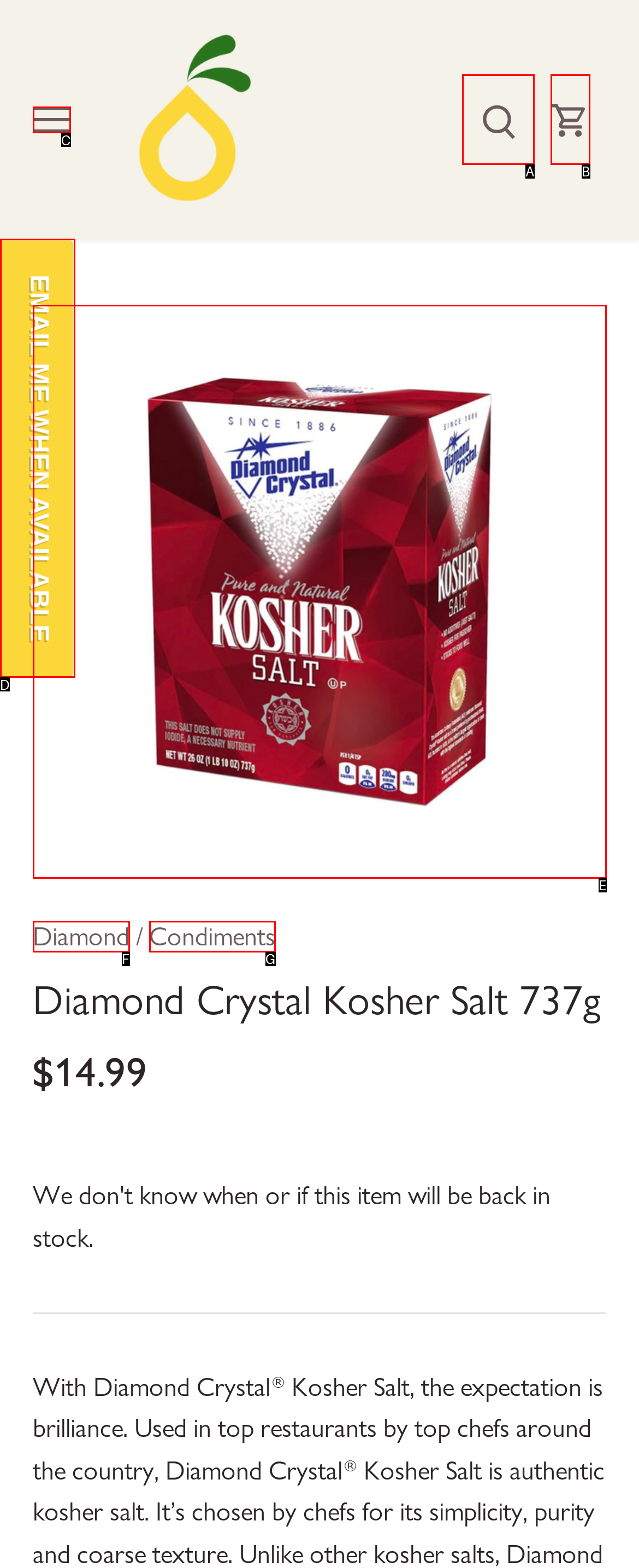Identify the UI element described as: title="Go to cart"
Answer with the option's letter directly.

B